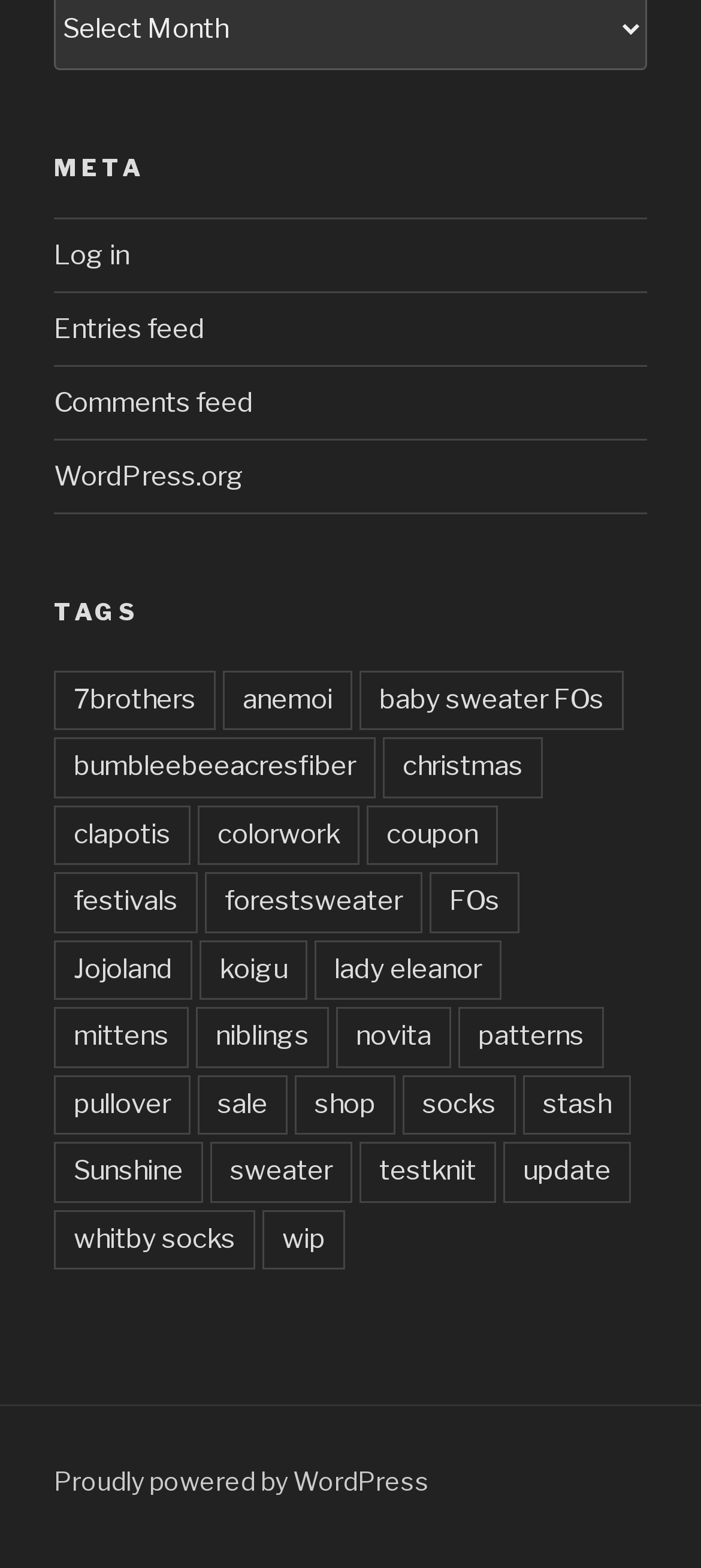Bounding box coordinates must be specified in the format (top-left x, top-left y, bottom-right x, bottom-right y). All values should be floating point numbers between 0 and 1. What are the bounding box coordinates of the UI element described as: ↑

None